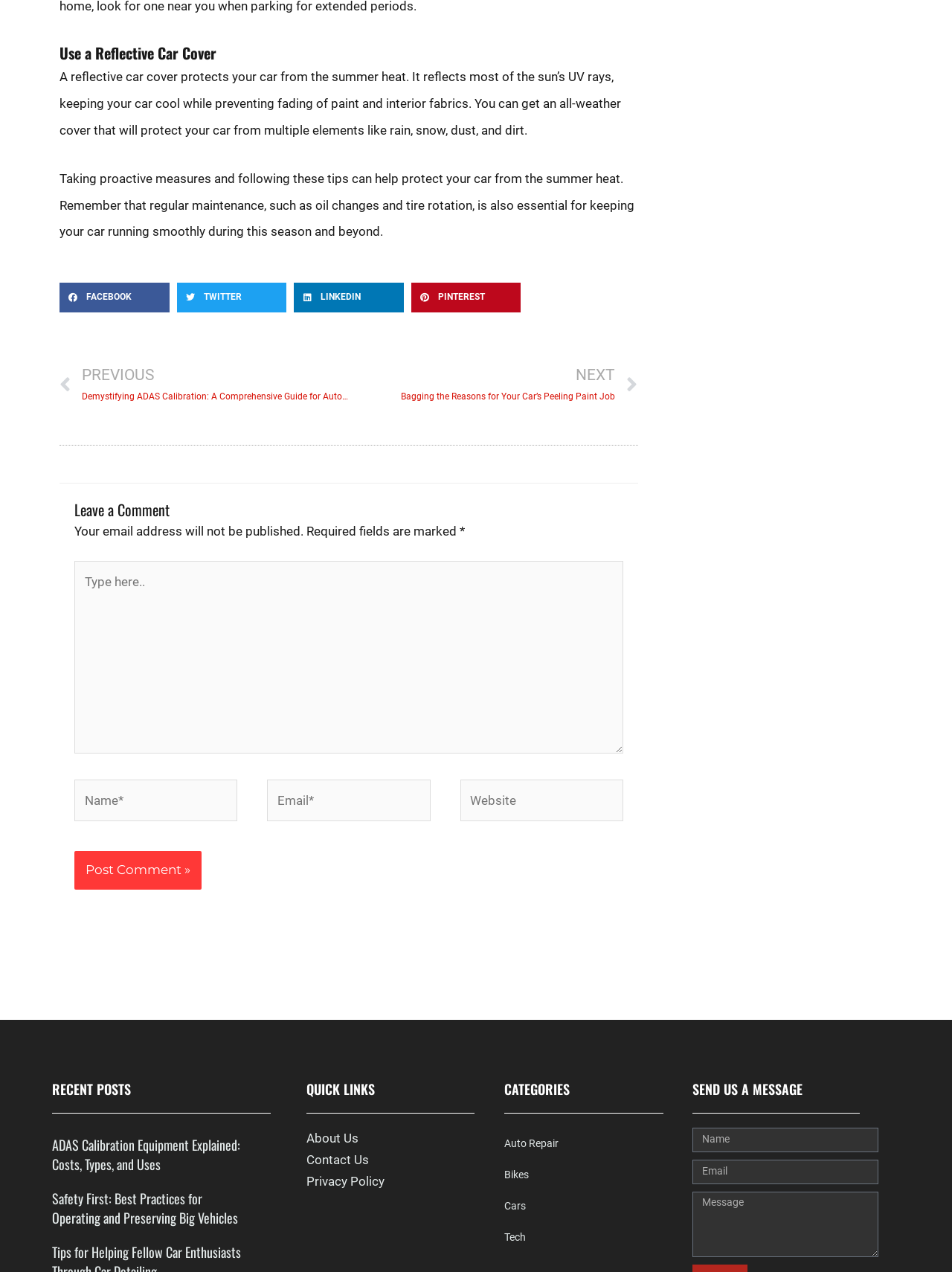What social media platforms can an article be shared on?
Give a single word or phrase as your answer by examining the image.

Facebook, Twitter, LinkedIn, Pinterest